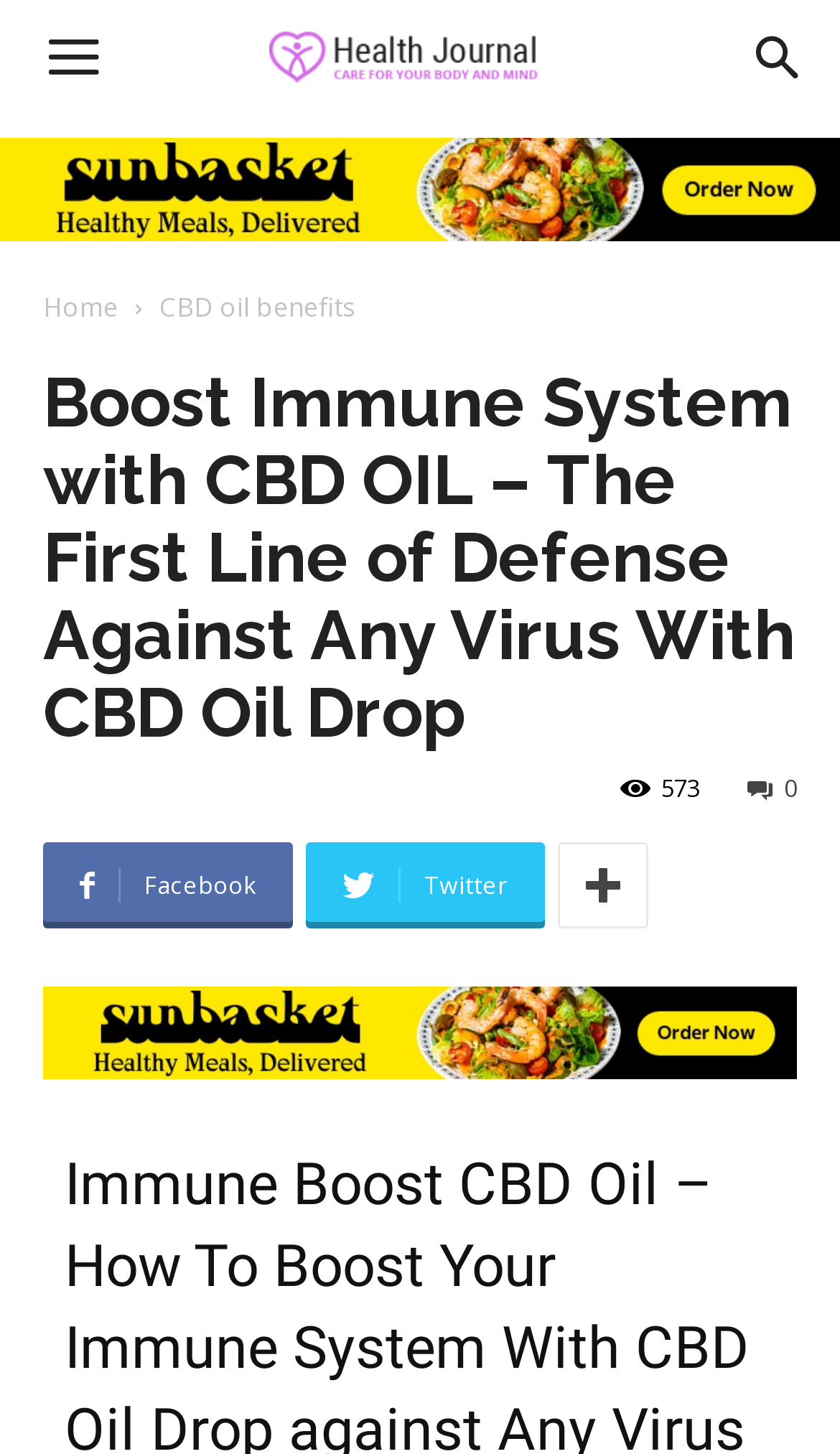Illustrate the webpage's structure and main components comprehensively.

The webpage is about CBD oil and its benefits, particularly in boosting the immune system against viruses like COVID-19. At the top of the page, there are two icons, one on the left and one on the right, which are likely social media links or navigation buttons. Below these icons, there is a banner image that spans the width of the page.

Underneath the banner, there is a navigation menu with two links: "Home" and "CBD oil benefits". The "CBD oil benefits" link is followed by a header section that takes up most of the page's width. This section has a heading that reads "Boost Immune System with CBD OIL – The First Line of Defense Against Any Virus With CBD Oil Drop". Below the heading, there is a link with a shopping cart icon and a text "573", which may indicate the number of products or orders.

To the right of the header section, there are three social media links: Facebook, Twitter, and another unidentified platform. Below these links, there is a call-to-action section with a link and an image that spans the width of the page. The image may be a promotional graphic or a product image.

Overall, the webpage has a simple layout with a focus on promoting CBD oil as a means of boosting the immune system. The design is clean, with ample whitespace between elements, making it easy to navigate and read.